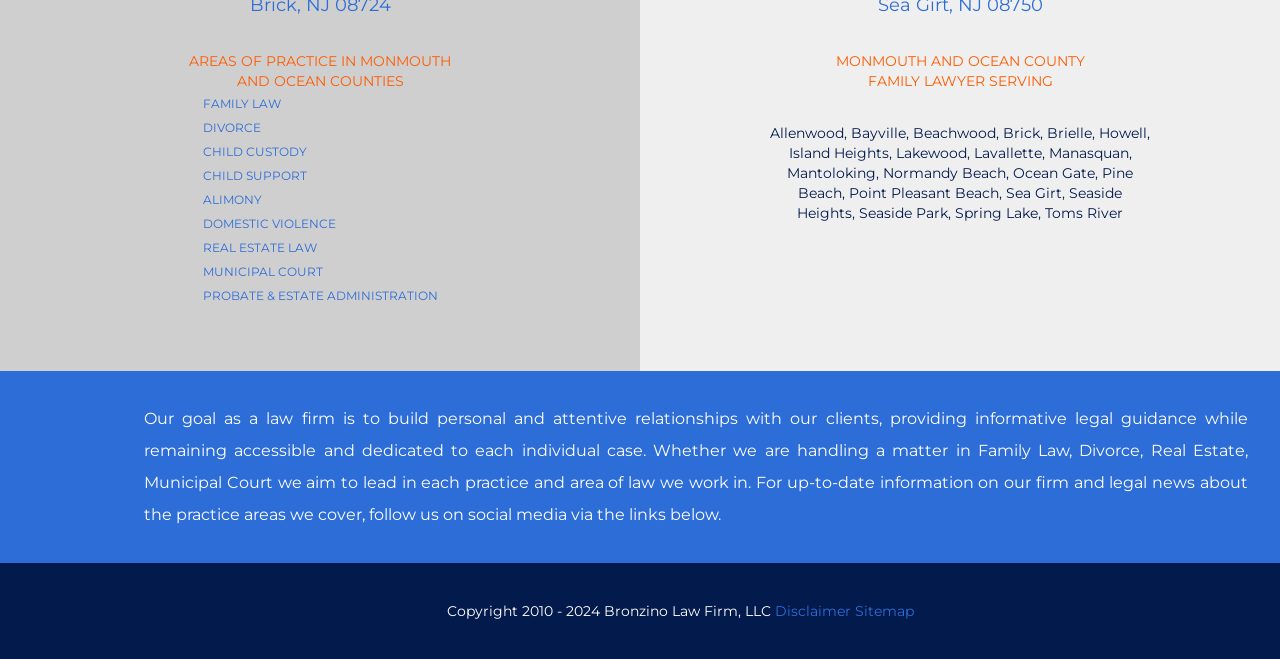Predict the bounding box of the UI element based on the description: "REAL ESTATE LAW". The coordinates should be four float numbers between 0 and 1, formatted as [left, top, right, bottom].

[0.158, 0.364, 0.247, 0.387]